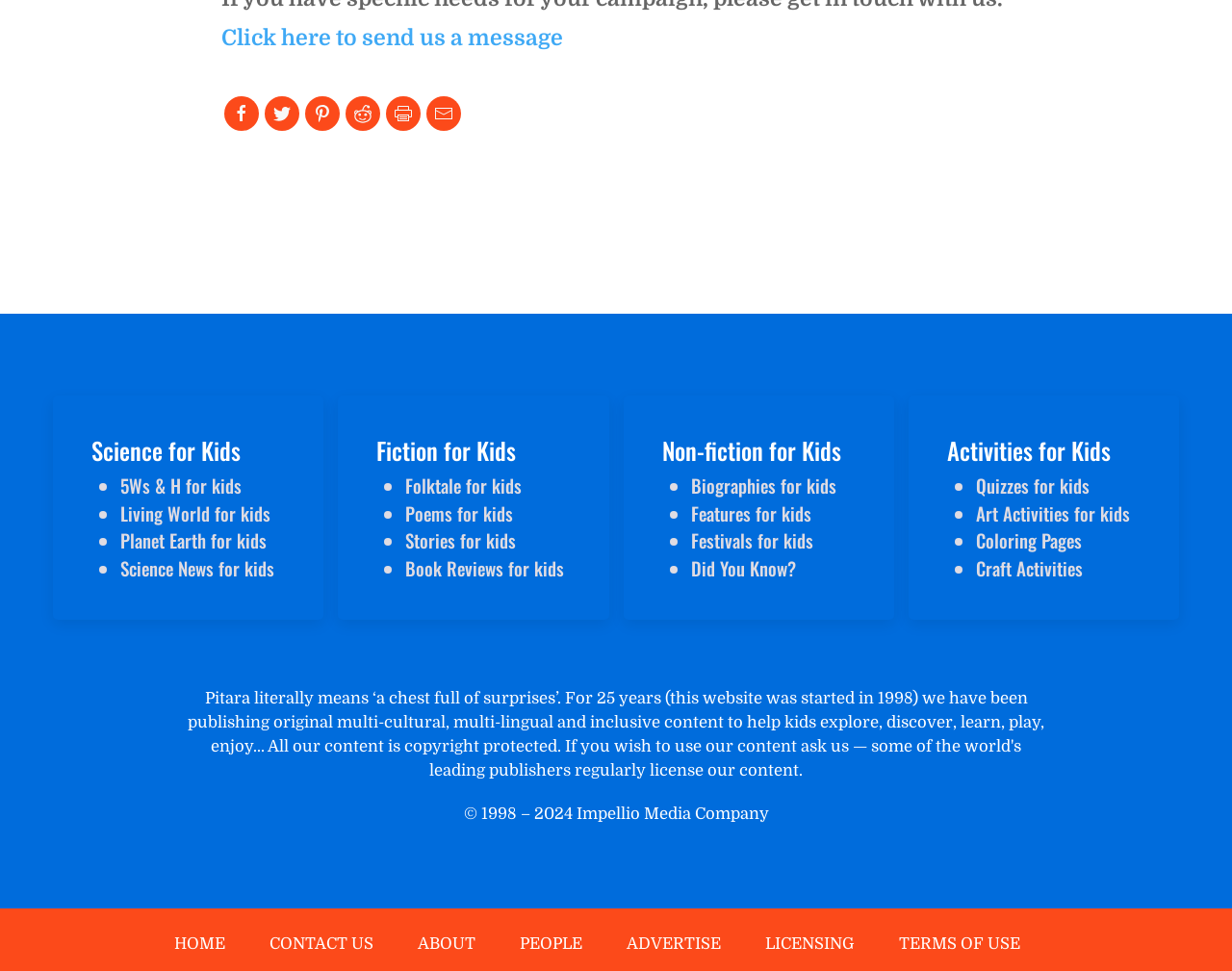Use a single word or phrase to answer the following:
What is the function of the 'Print this page' link?

To print the webpage